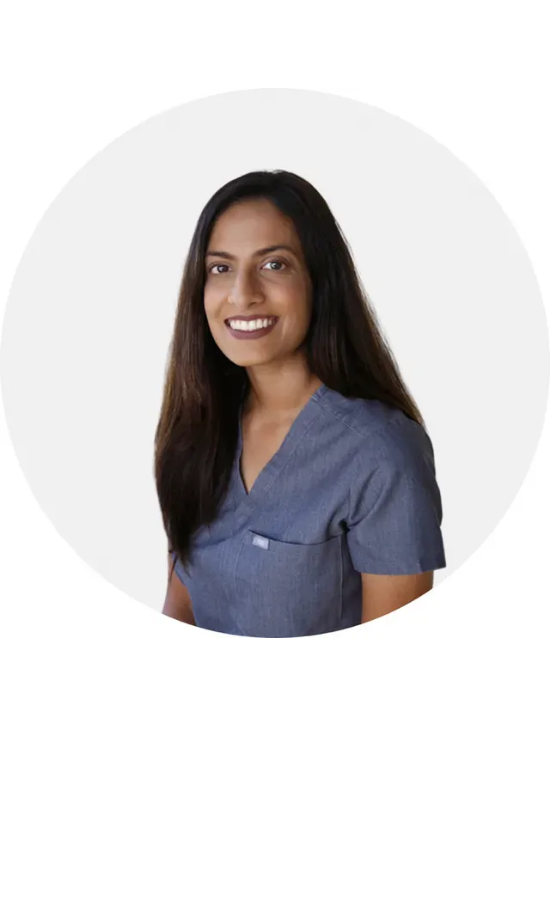Where are Foot and Ankle Specialists located?
Refer to the image and provide a one-word or short phrase answer.

The Woodlands, Houston, and Huntsville, Texas